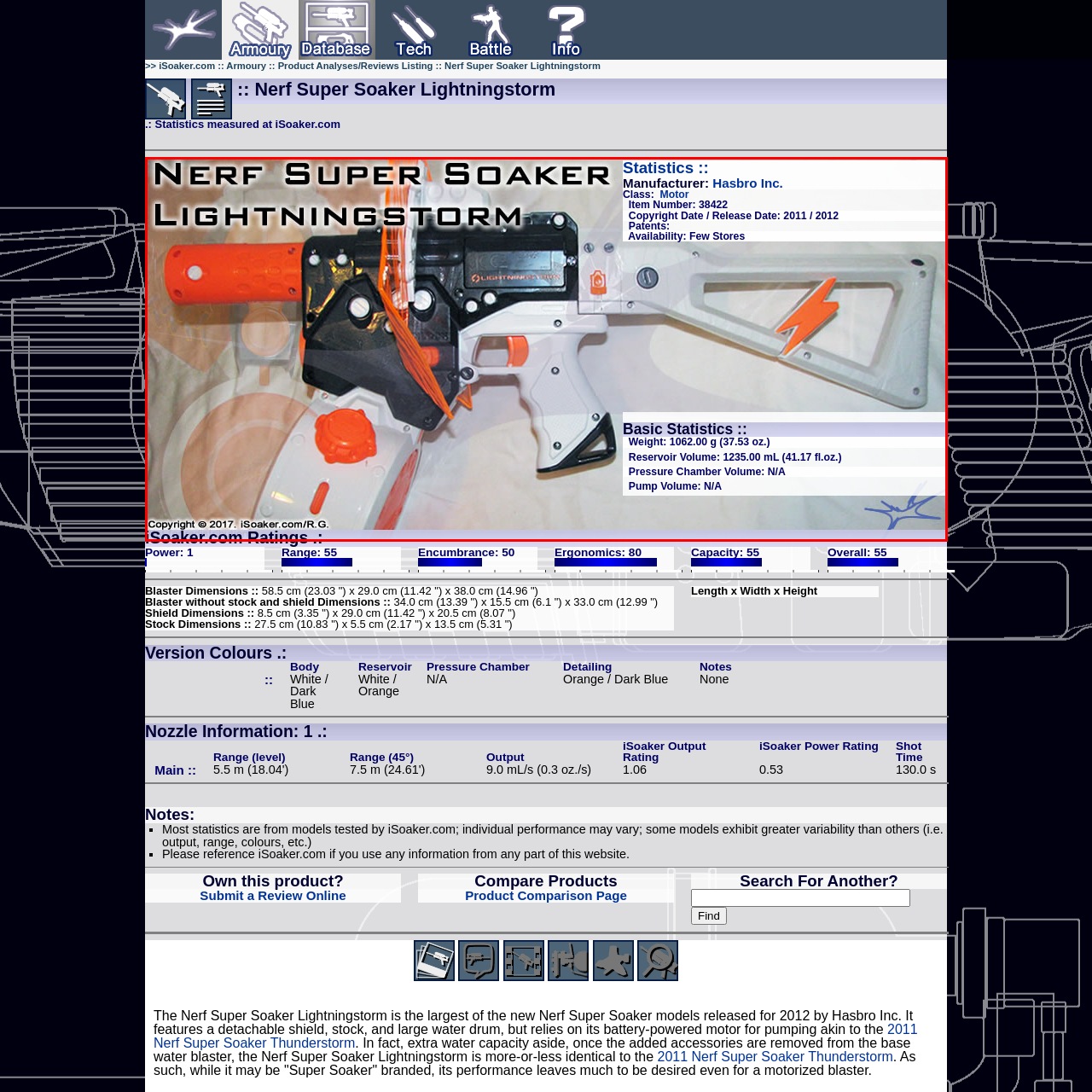Give a detailed account of the scene depicted in the image inside the red rectangle.

The image depicts the **Nerf Super Soaker Lightningstorm**, a water blaster manufactured by **Hasbro Inc.** It showcases a sleek design with a combination of white, orange, and deep blue colors, embodying a modern aesthetic typical of Nerf products. Prominently displayed is the lightning bolt emblem on the blaster, emphasizing its brand identity.

On the left side of the image, the blaster’s bright orange nozzle stands out, highlighting its functionality. The detailed specifications are presented alongside the photograph, providing essential information about the product. Key statistics include:

- **Weight:** 1062.00 g (37.53 oz.)
- **Reservoir Volume:** 1235.00 mL (41.17 fl. oz.)
- **Pressure Chamber Volume:** N/A
- **Pump Volume:** N/A

The image is overlaid with text that categorizes the product under **"Motor"** class, indicating its powered capabilities. The copyright date is noted as **2011 / 2012**, suggesting the period of its release. A banner at the bottom identifies it as part of a review on **iSoaker.com**, which is dedicated to water blaster analysis and ratings.

The overall composition of the image and the accompanying information combine to provide a comprehensive view of the Nerf Super Soaker Lightningstorm, making it an appealing option for water warfare enthusiasts.